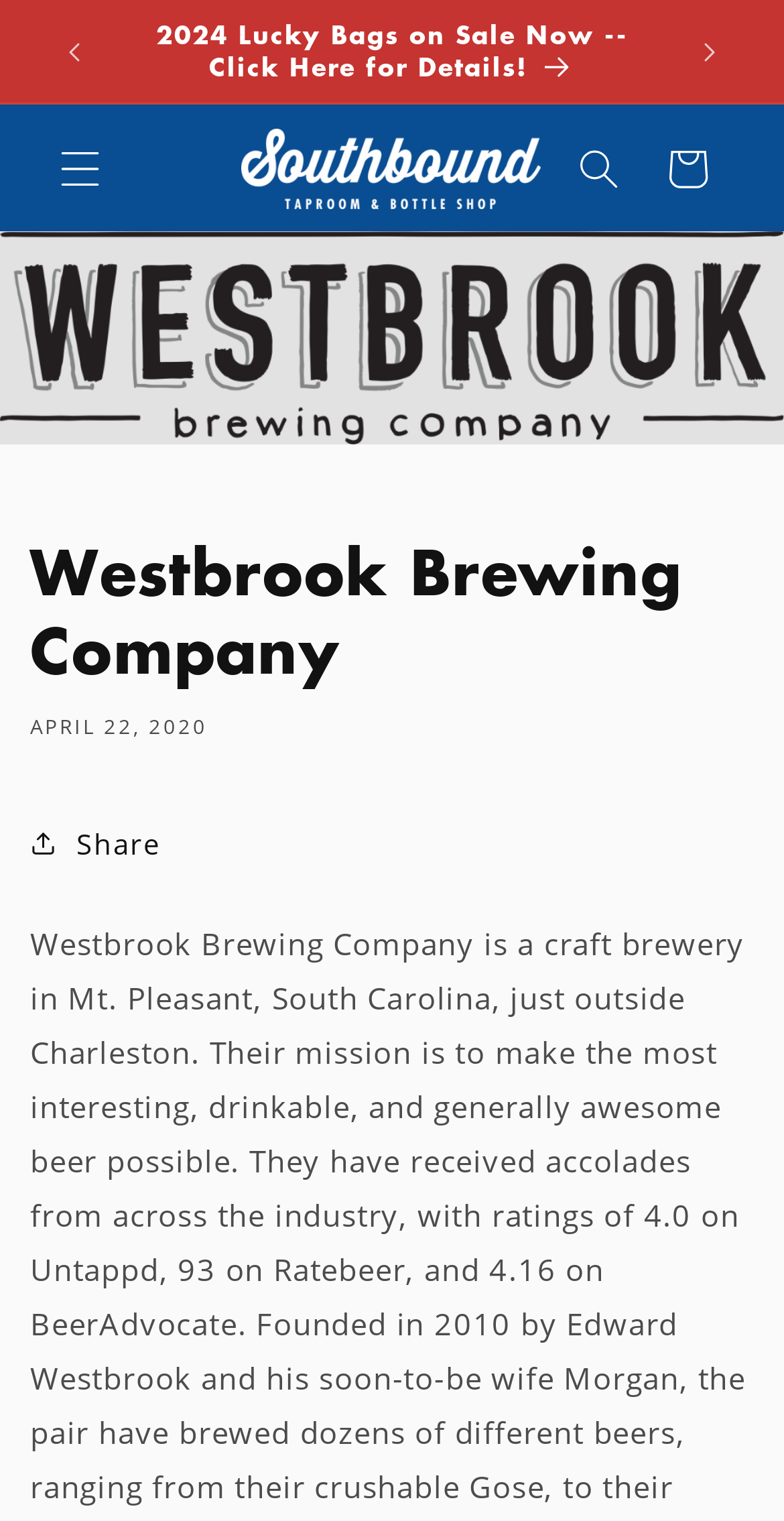Given the content of the image, can you provide a detailed answer to the question?
What is the name of the brewery?

I determined the answer by looking at the header section of the webpage, where I found the text 'Westbrook Brewing Company' which is likely to be the name of the brewery.